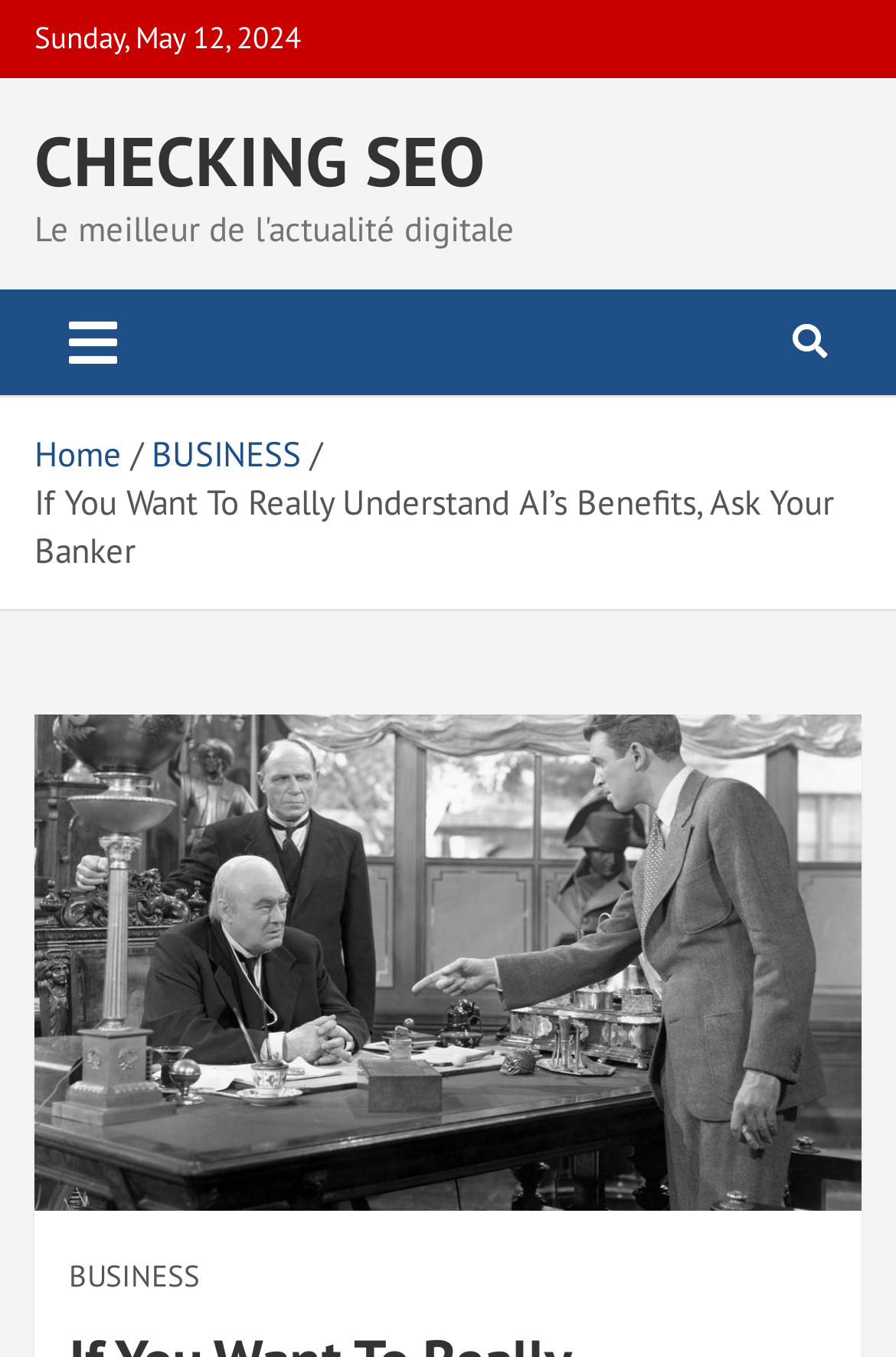Please give a one-word or short phrase response to the following question: 
What is the date displayed on the webpage?

Sunday, May 12, 2024